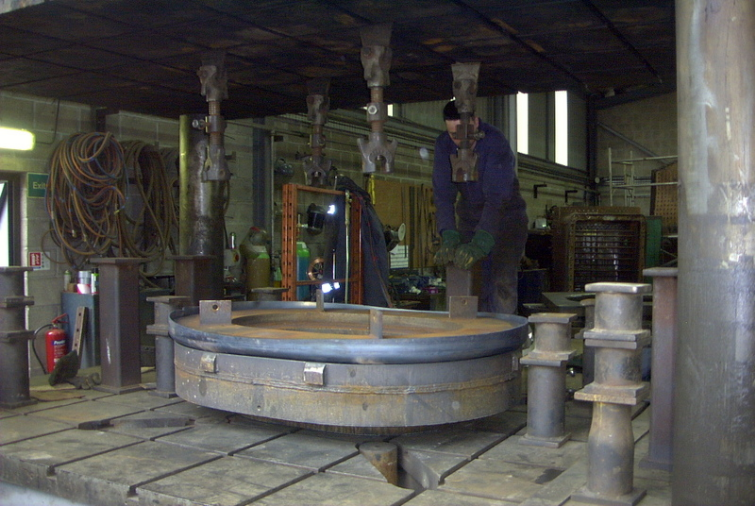Answer in one word or a short phrase: 
What type of environment is depicted in the image?

Manufacturing environment